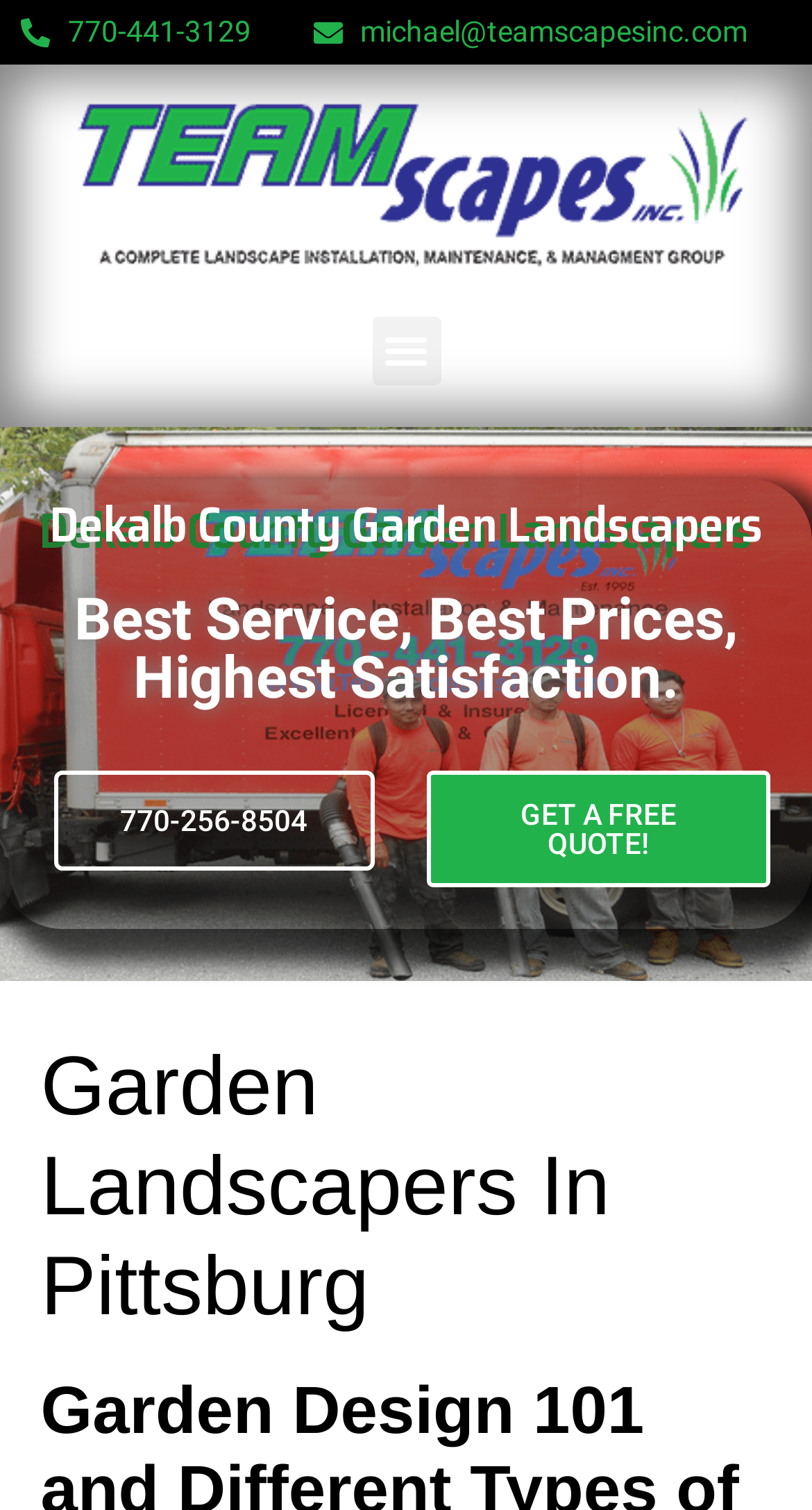Answer the following query concisely with a single word or phrase:
What is the city where the garden landscapers operate?

Pittsburg